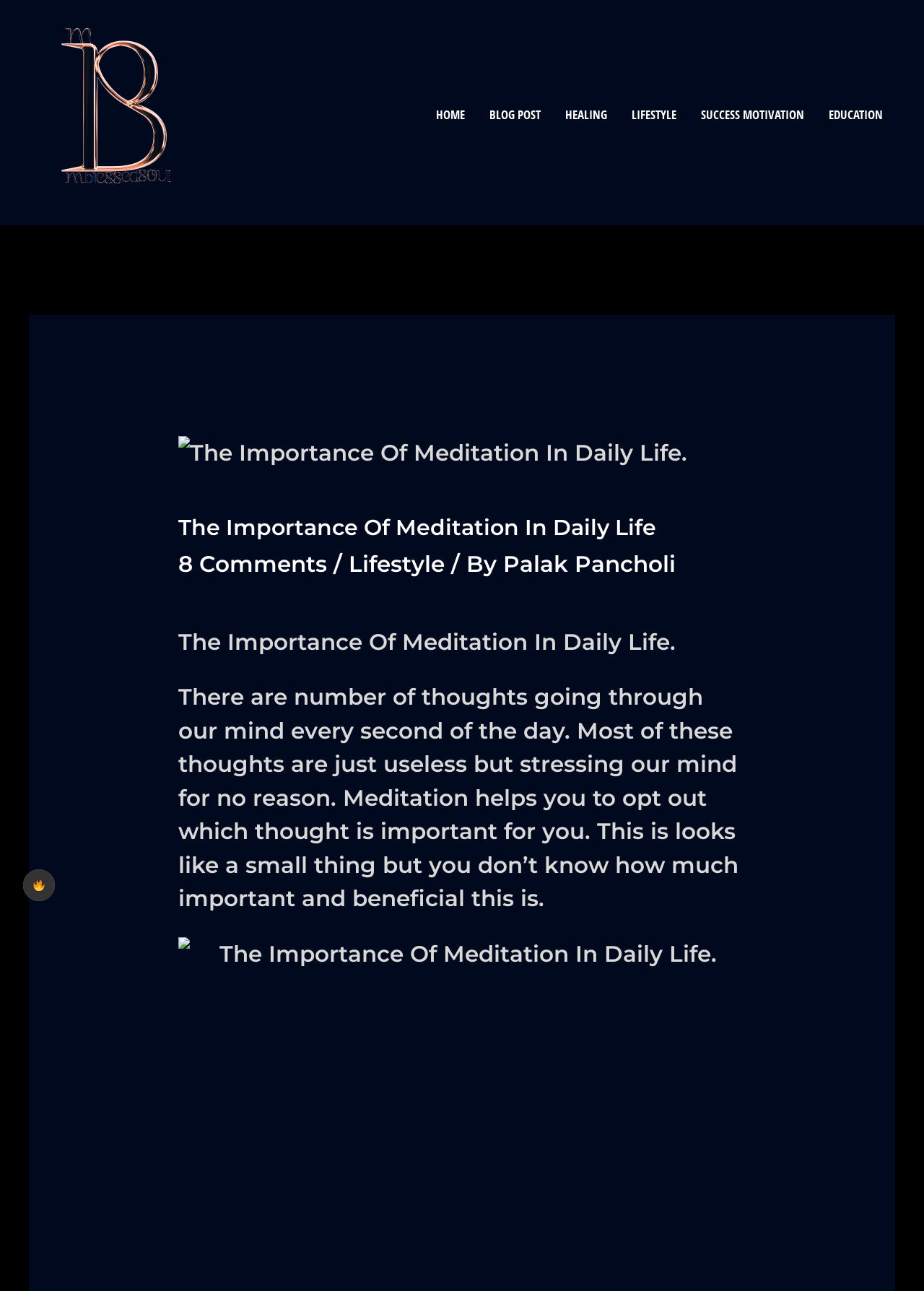Identify the bounding box coordinates of the section that should be clicked to achieve the task described: "View LIFESTYLE category".

[0.377, 0.426, 0.481, 0.447]